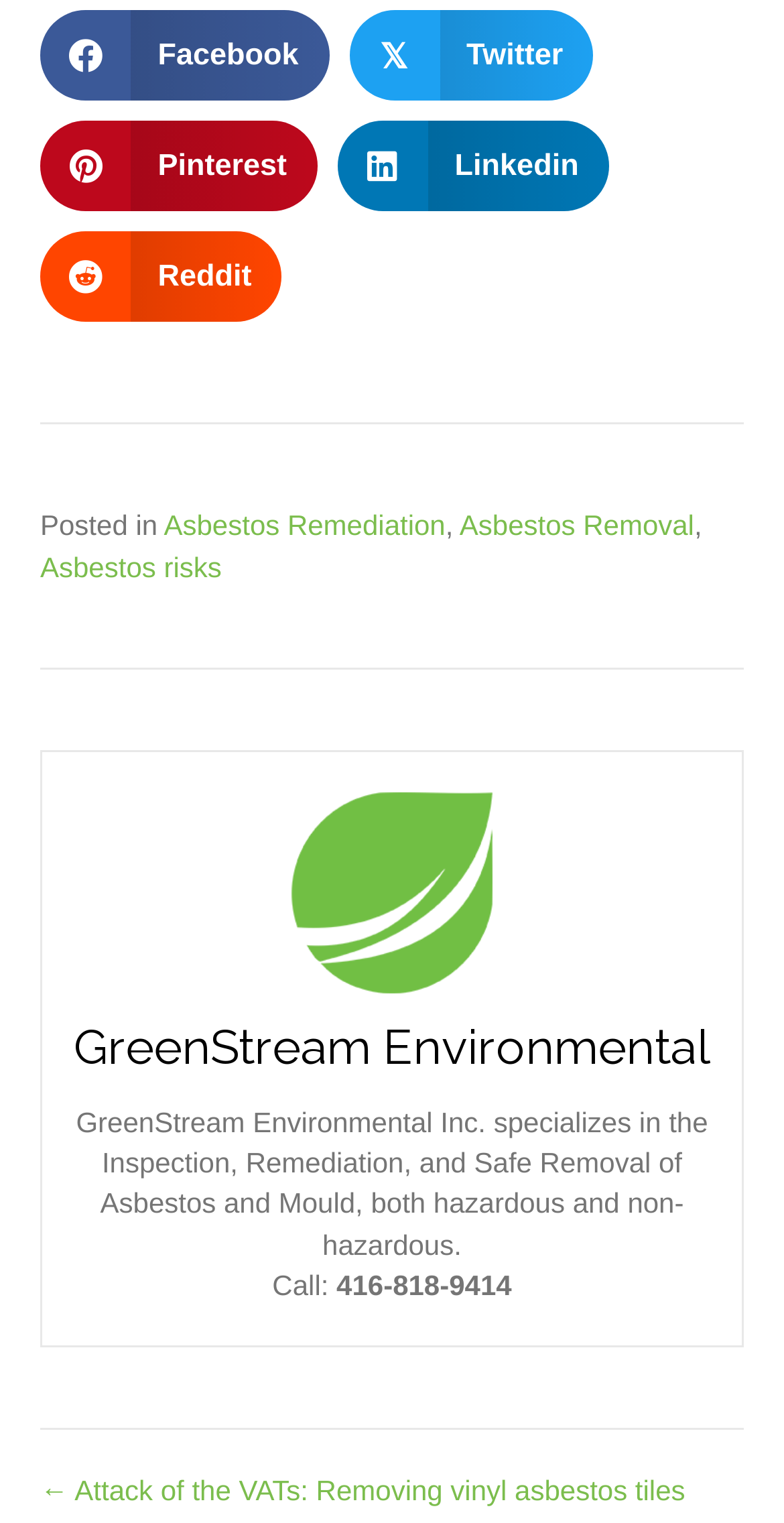Determine the bounding box of the UI component based on this description: "𝕏 Share on Twitter Twitter". The bounding box coordinates should be four float values between 0 and 1, i.e., [left, top, right, bottom].

[0.445, 0.007, 0.757, 0.067]